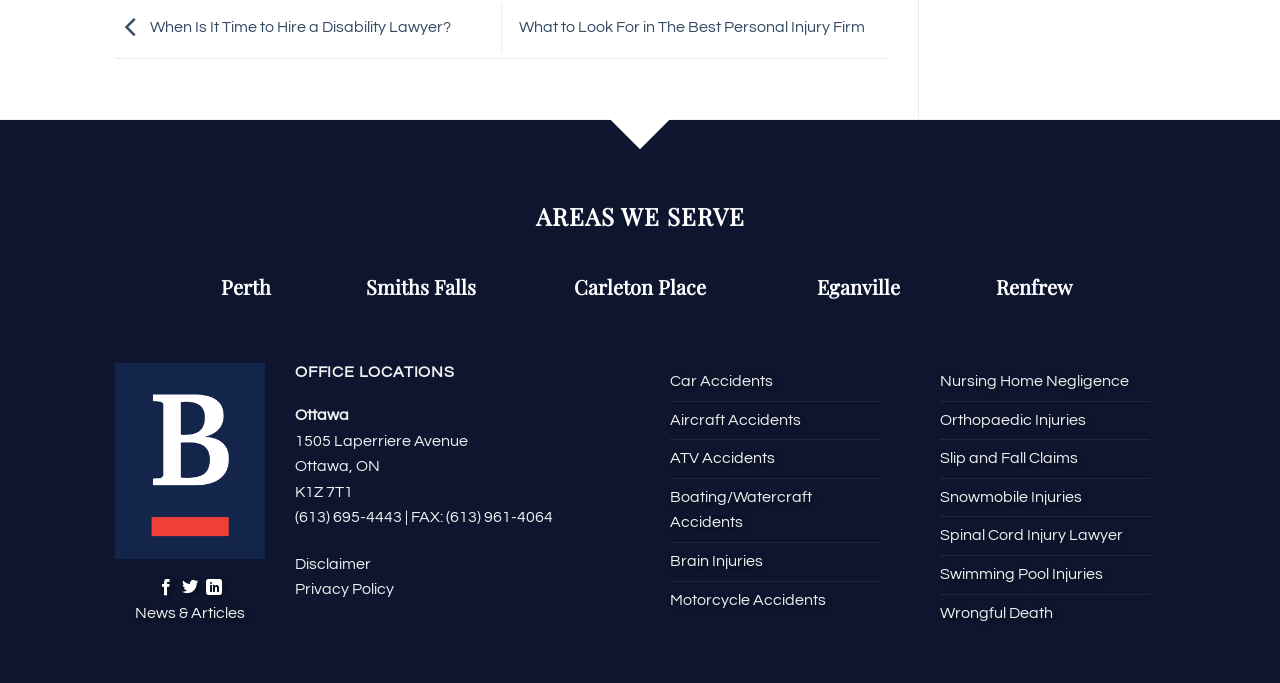Show the bounding box coordinates of the region that should be clicked to follow the instruction: "Follow on Facebook."

[0.123, 0.847, 0.136, 0.874]